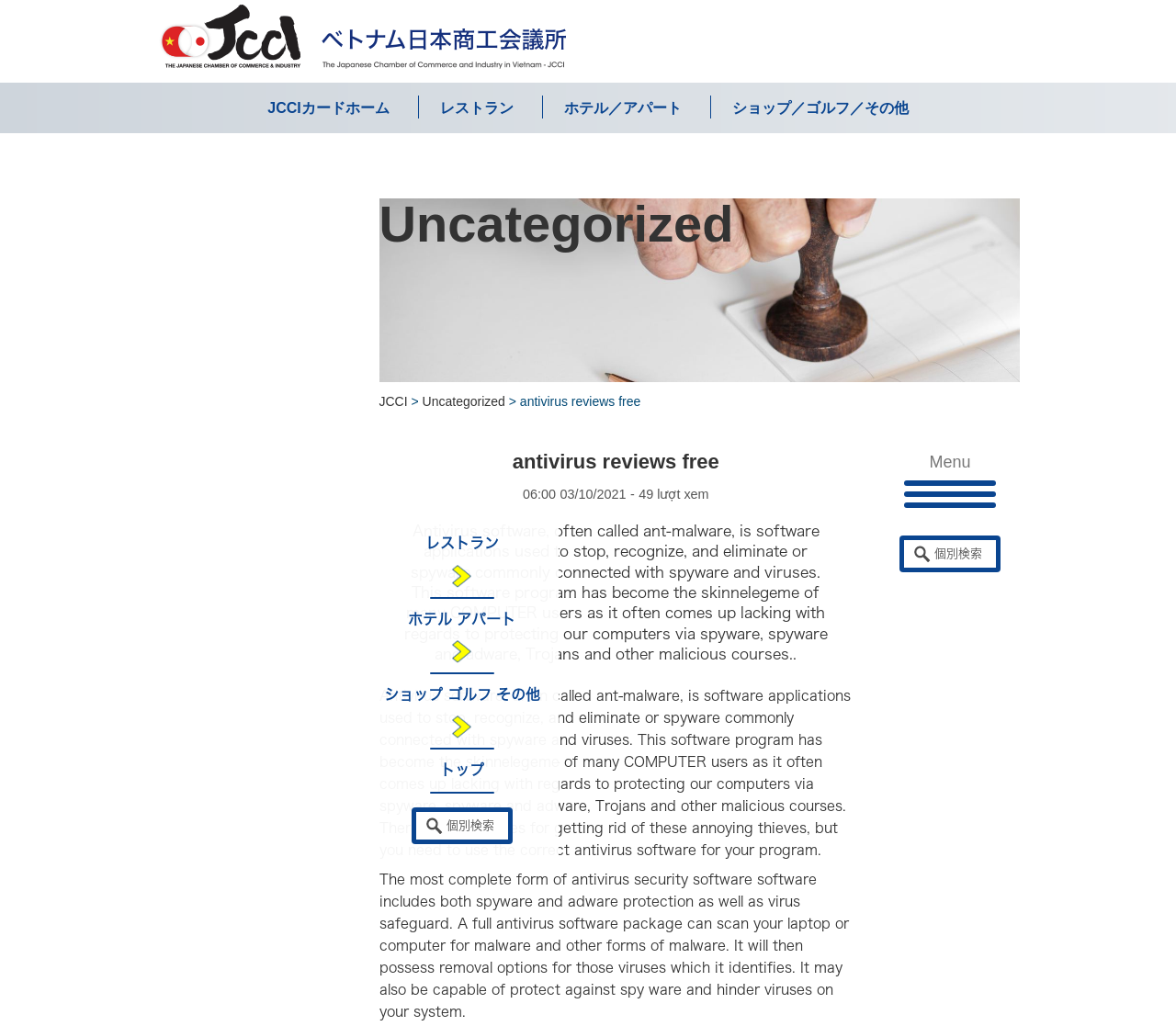What is the purpose of antivirus software?
Using the visual information, respond with a single word or phrase.

To stop, recognize, and eliminate spyware and viruses